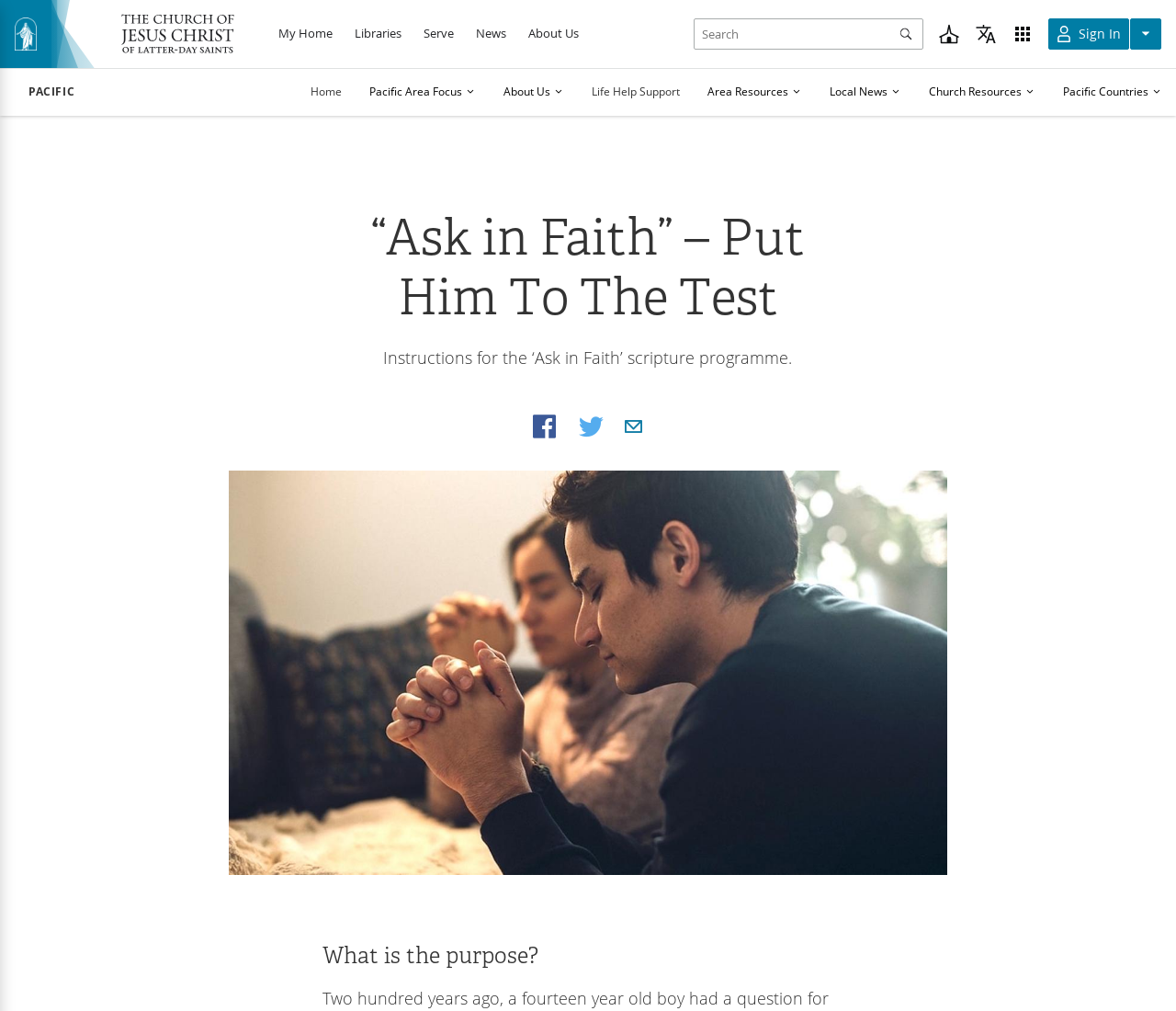Give a detailed account of the webpage, highlighting key information.

The webpage is about the "Ask in Faith" scripture program, which is a five-day program that guides users to take a question to God and follow simple steps to see how He answers. 

At the top left corner, there is a link to "The Church of Jesus Christ of Latter-day Saints" accompanied by a small image. Below this, there is a larger image that spans about a quarter of the page width. 

To the right of these elements, there are several buttons and links, including "My Home", "Libraries", "Serve", "News", and "About Us". These elements are aligned horizontally and take up about half of the page width. 

On the right side of the page, there is a search bar with a combobox and a search button. The search button has a small image inside it. Below the search bar, there are several buttons, including "Find a Church", "Set Language to", "Resources", and "Sign In". Each of these buttons has a small image accompanying it. 

Further down the page, there is a heading that reads "Pacific" and several links and static text elements, including "Home", "Pacific Area Focus", "About Us", "Life Help Support", "Area Resources", "Local News", "Church Resources", and "Pacific Countries". 

The main content of the page is divided into two sections. The first section has a heading that reads "“Ask in Faith” – Put Him To The Test" and provides instructions for the scripture program. There are also three links with icons and a large image of Jesus Christ. 

The second section has a heading that reads "What is the purpose?" and is located at the bottom of the page.